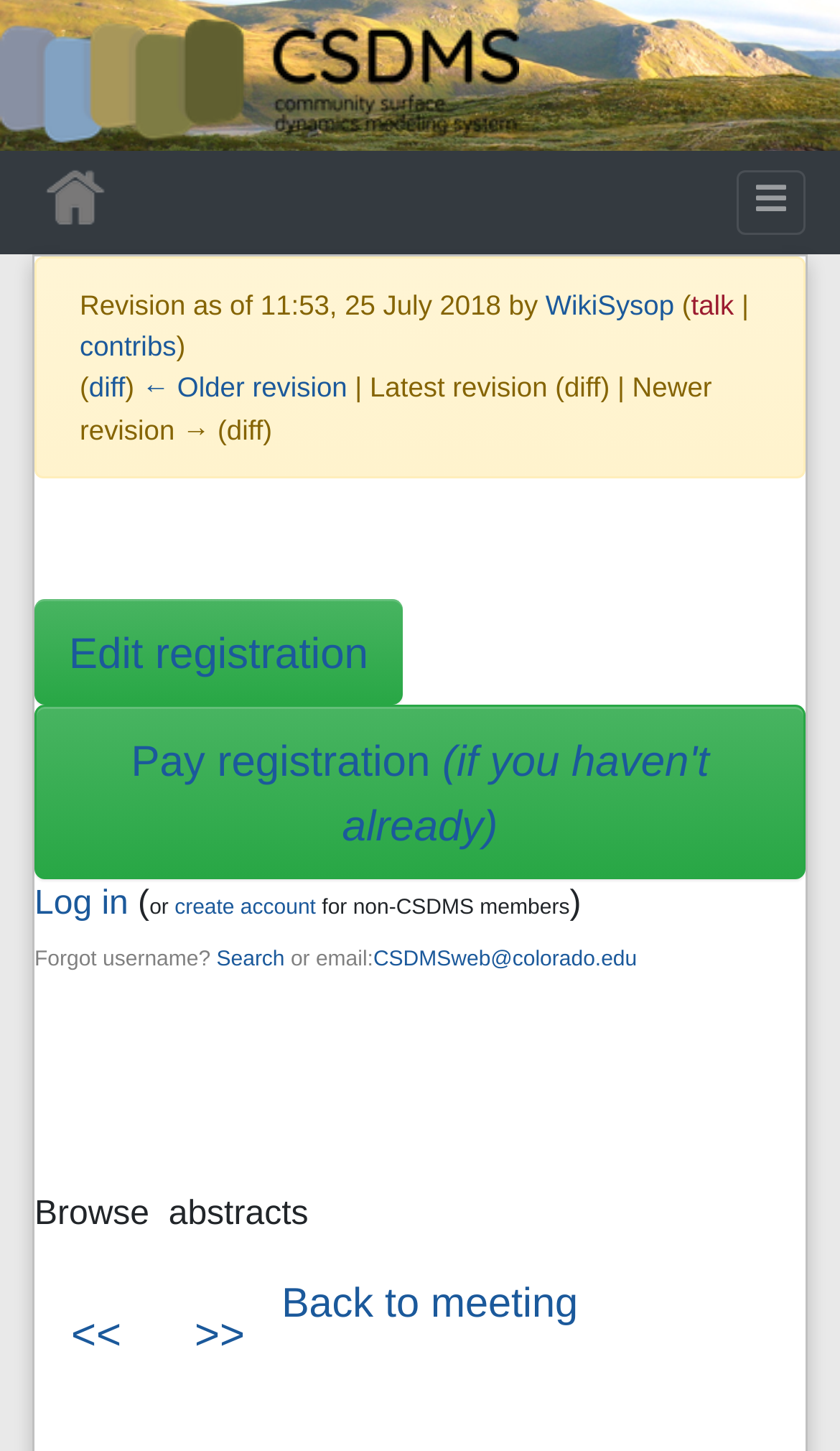Could you determine the bounding box coordinates of the clickable element to complete the instruction: "Log in"? Provide the coordinates as four float numbers between 0 and 1, i.e., [left, top, right, bottom].

[0.041, 0.611, 0.153, 0.636]